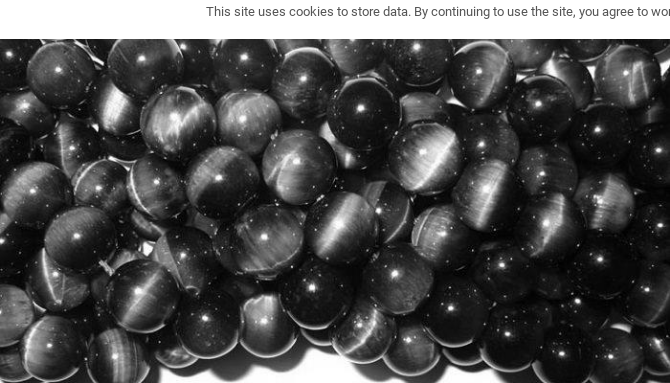Provide a thorough description of the image, including all visible elements.

The image showcases a stunning arrangement of polished Blue Tiger Eye gemstones, characterized by their distinctive shimmer and unique banding known as chatoyancy. These spherical stones exhibit a captivating interplay of light and shadow, creating a mesmerizing cat-eye effect. Revered for their properties that promote confidence and clarity of thought, Blue Tiger Eye stones are believed to aid individuals in making significant life changes and overcoming self-doubt. The rich, dark tones and reflective surfaces of the gemstones highlight their natural beauty, making them a popular choice for jewelry and decorative purposes. This visual representation reflects both the aesthetic appeal and the metaphysical significance of Blue Tiger Eye, inviting viewers to appreciate its elegance and potential benefits.